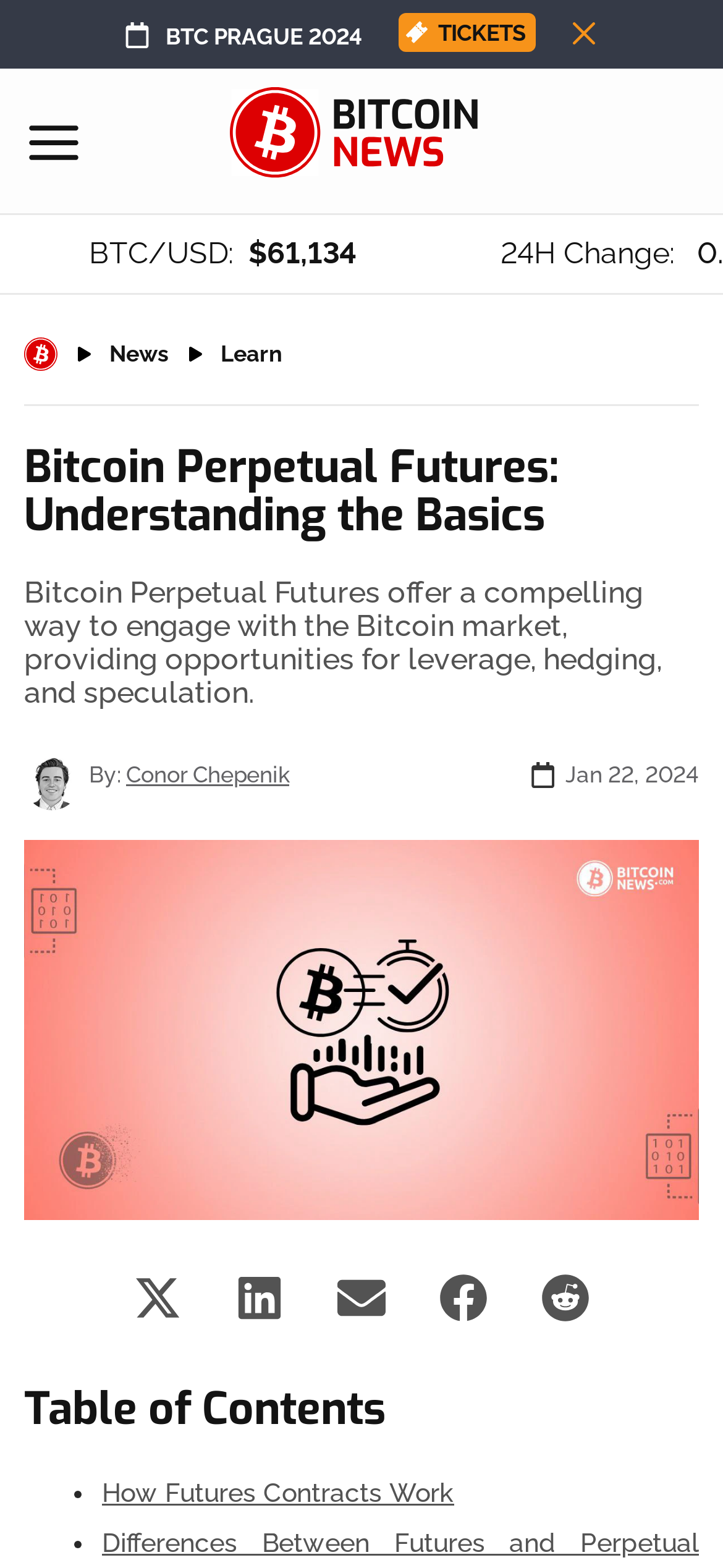Locate the bounding box of the UI element described in the following text: "Mustad: Zulu patterns".

None